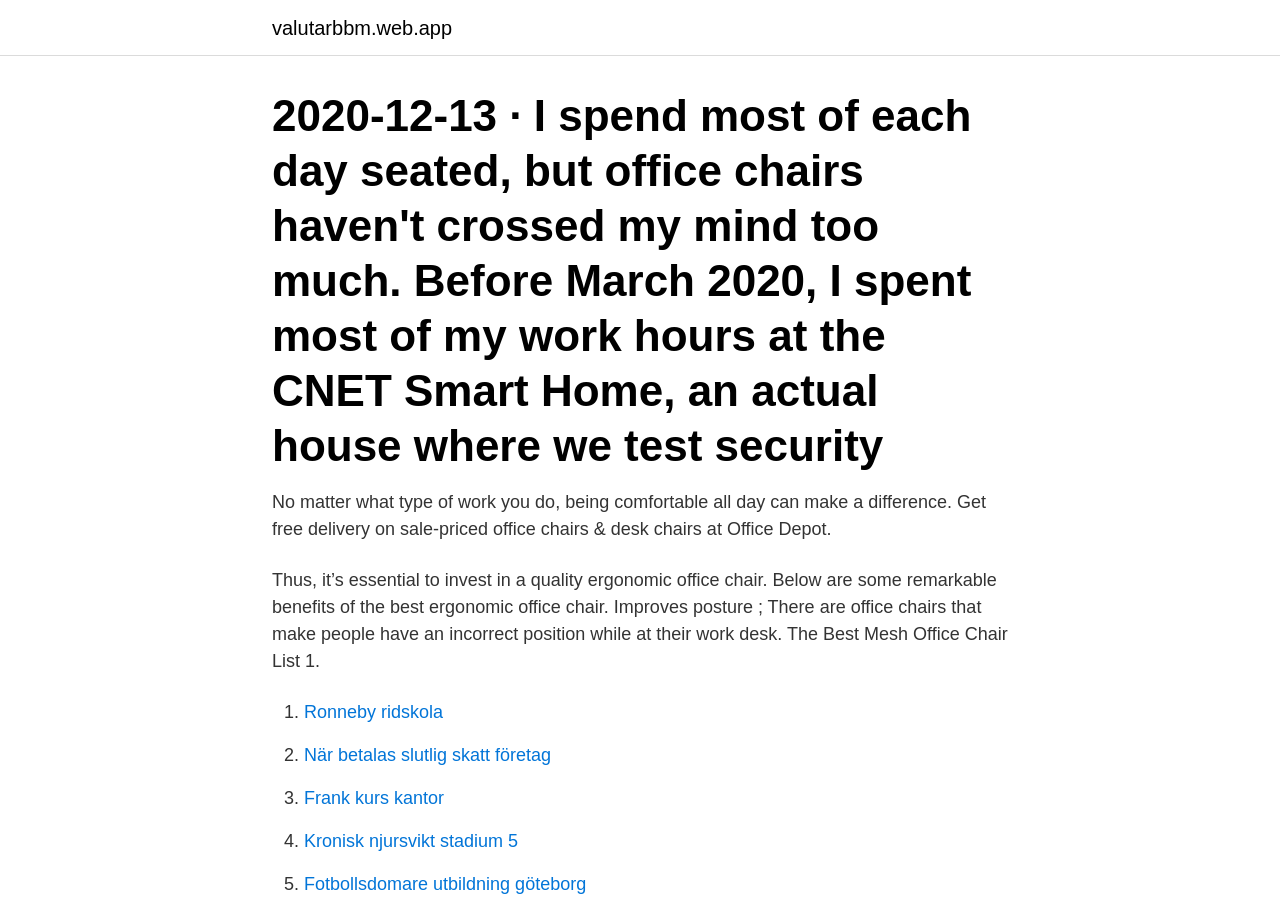Explain the features and main sections of the webpage comprehensively.

The webpage is about office chairs, specifically discussing the importance of ergonomic office chairs and listing some benefits. At the top left of the page, there is a link to "valutarbbm.web.app". Below this link, there is a header section that spans the entire width of the page, containing a heading that talks about the author's experience with office chairs. 

Below the header section, there are two blocks of text. The first block mentions the importance of being comfortable while working and promotes office chairs from Office Depot. The second block explains the benefits of ergonomic office chairs, including improving posture. 

Underneath these text blocks, there is a list of five items, each marked with a number (1 to 5) and containing a link to a different webpage. The links appear to be unrelated to office chairs, with topics ranging from a riding school to kidney disease. These links are positioned in the lower half of the page, with the first link starting from the middle left and the subsequent links following below it.